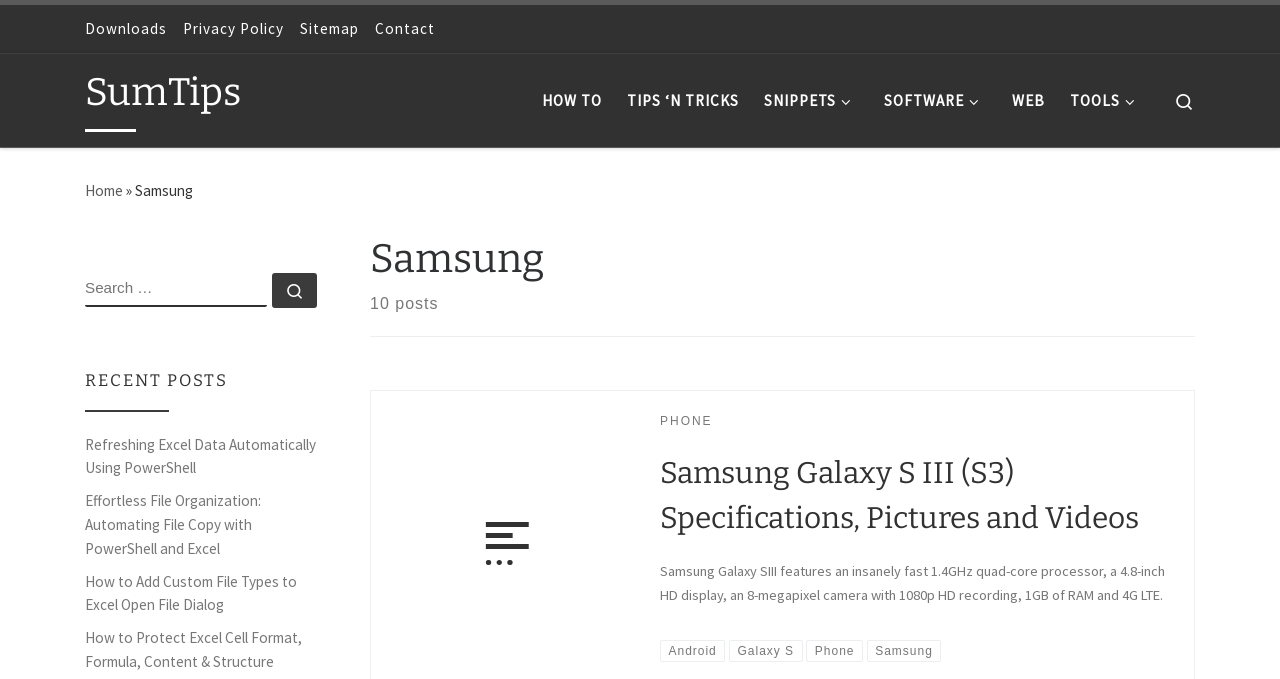Please specify the bounding box coordinates for the clickable region that will help you carry out the instruction: "Go to the 'Downloads' page".

[0.063, 0.007, 0.134, 0.077]